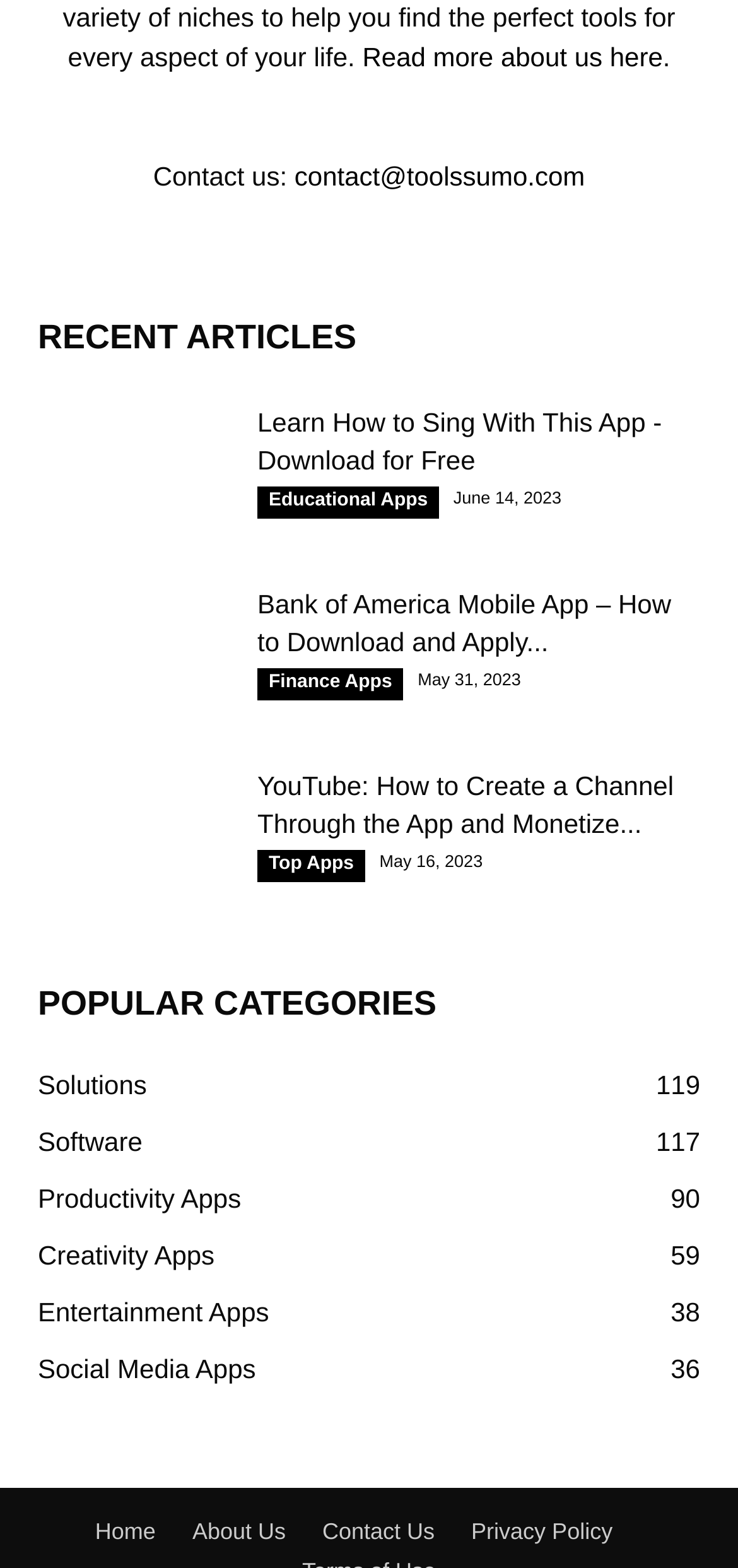Refer to the screenshot and give an in-depth answer to this question: How many recent articles are listed?

By examining the webpage, I can see that there are three recent articles listed, each with a heading, link, and image. The articles are 'Learn How to Sing With This App - Download for Free', 'Bank of America Mobile App – How to Download and Apply for a BOA Credit Card', and 'YouTube: How to Create a Channel Through the App and Monetize Videos'.